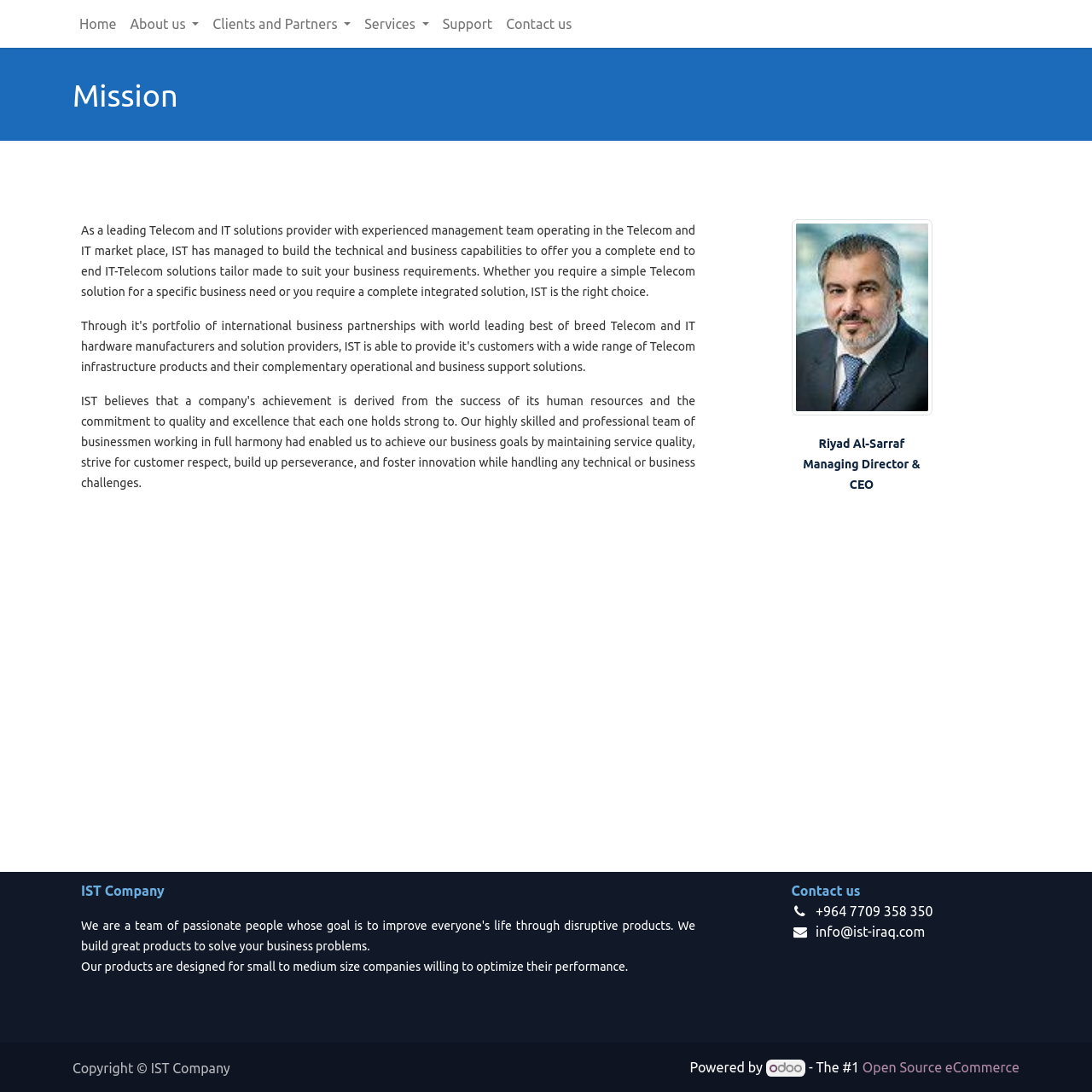Please examine the image and answer the question with a detailed explanation:
How many menu items are in the main navigation?

The main navigation menu can be found at the top of the webpage, and it contains 6 menu items: 'Home', 'About us', 'Clients and Partners', 'Services', 'Support', and 'Contact us'.